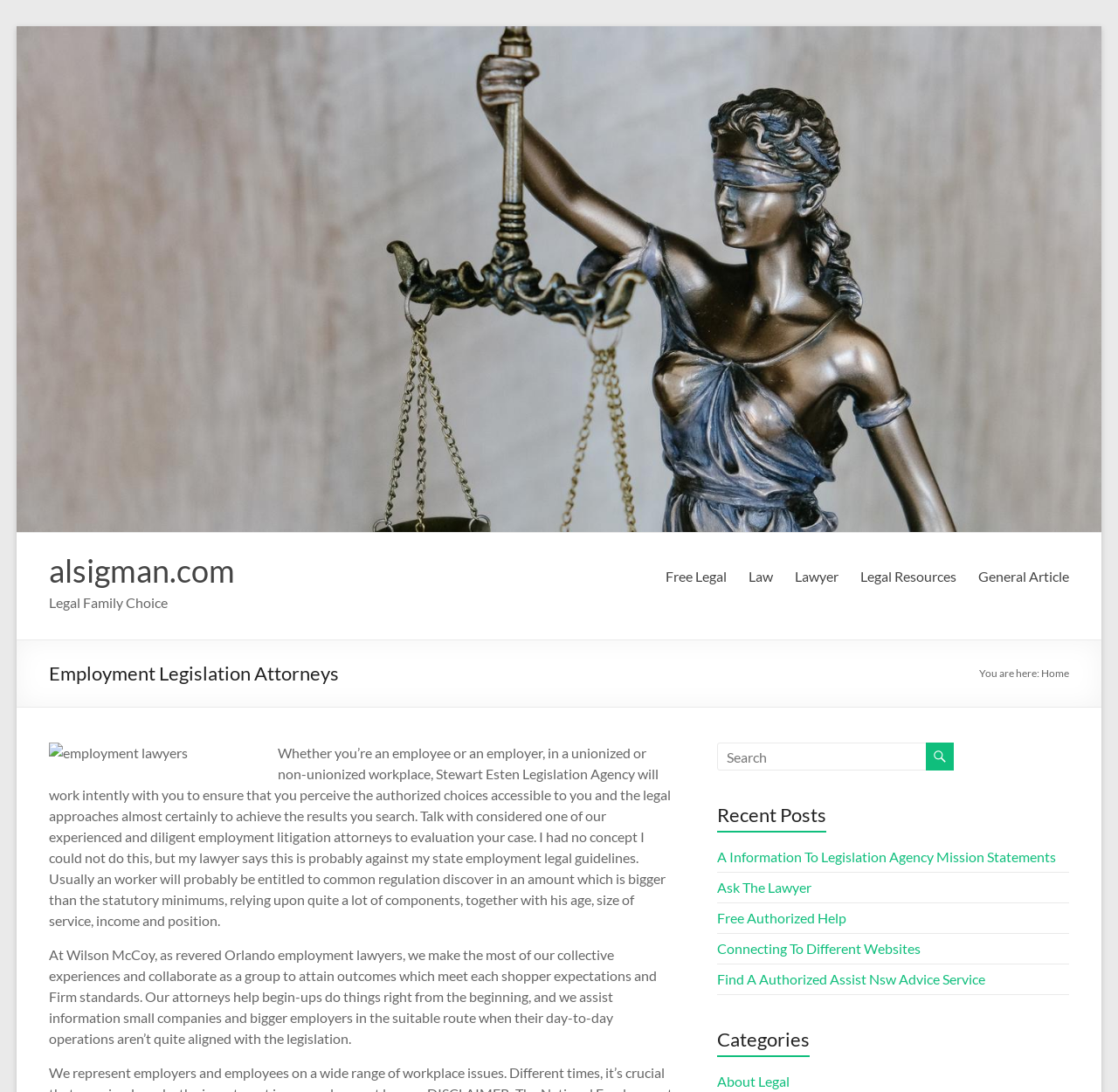What is the name of the law firm mentioned on this webpage?
Analyze the image and provide a thorough answer to the question.

I found the text 'Whether you’re an employee or an employer, in a unionized or non-unionized workplace, Stewart Esten Legislation Agency will work intently with you...' which mentions the name of the law firm as Stewart Esten Legislation Agency.